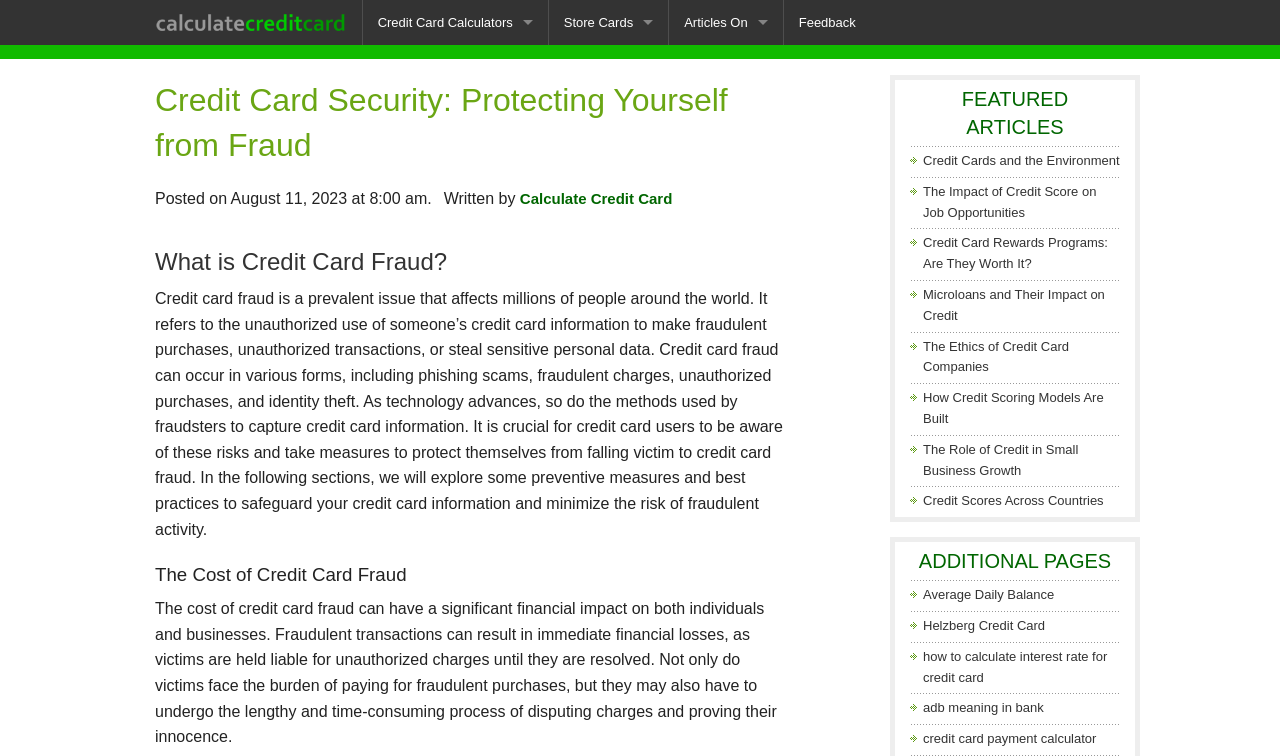Provide the bounding box coordinates of the HTML element this sentence describes: "Credit Cards and the Environment". The bounding box coordinates consist of four float numbers between 0 and 1, i.e., [left, top, right, bottom].

[0.721, 0.202, 0.875, 0.222]